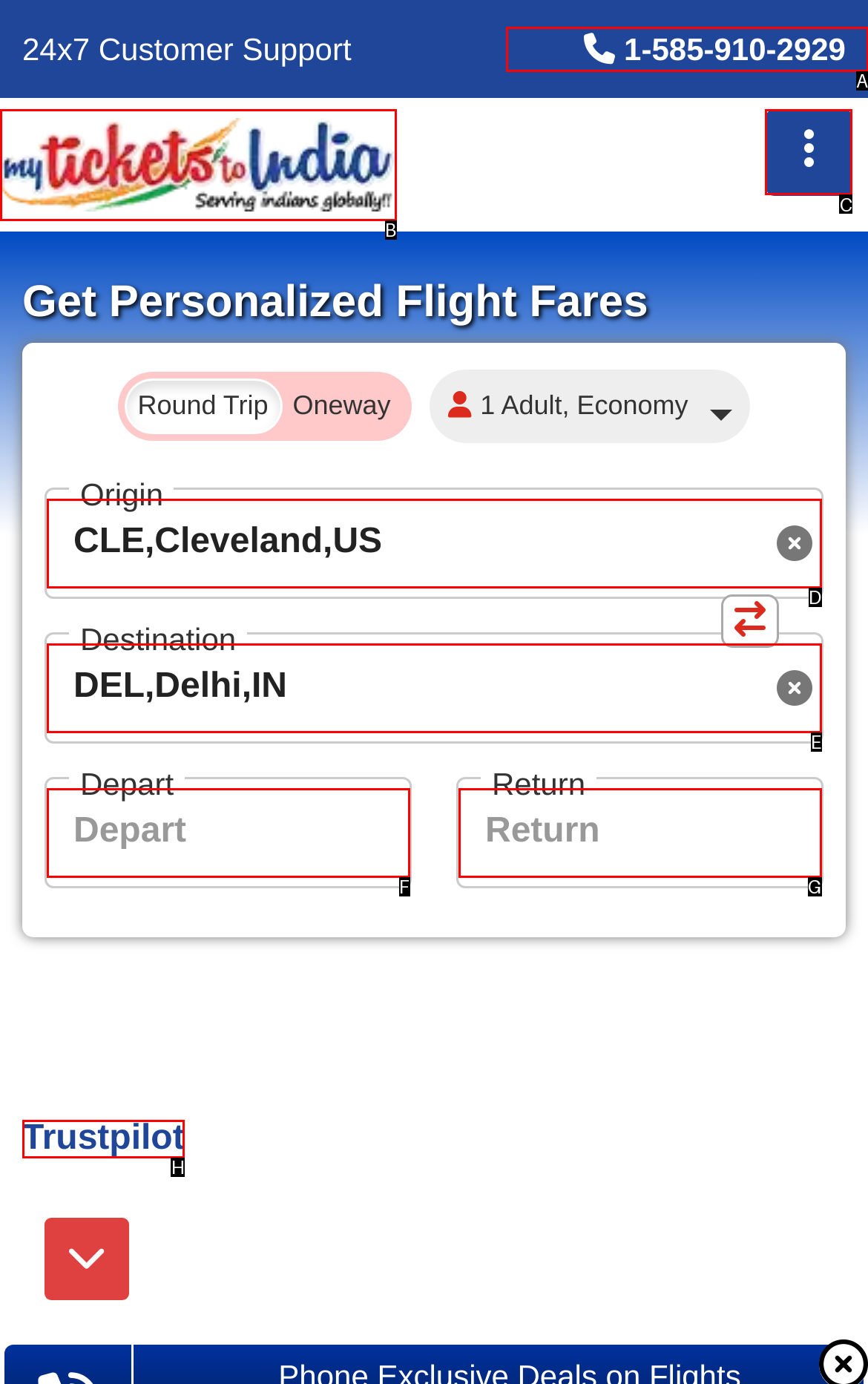Identify the correct UI element to click to follow this instruction: Toggle navigation
Respond with the letter of the appropriate choice from the displayed options.

C